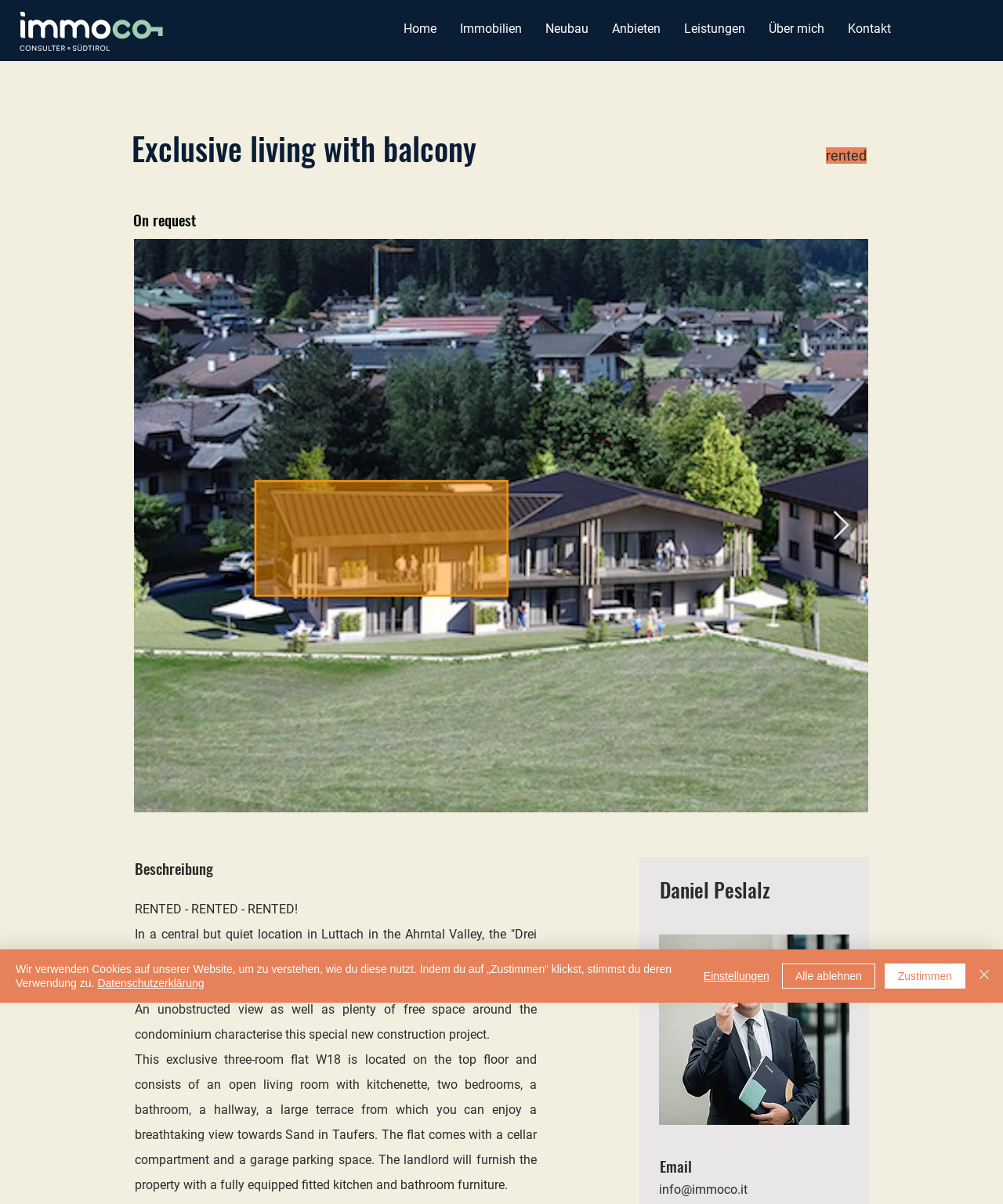Locate the bounding box of the UI element with the following description: "Leistungen".

[0.67, 0.014, 0.755, 0.034]